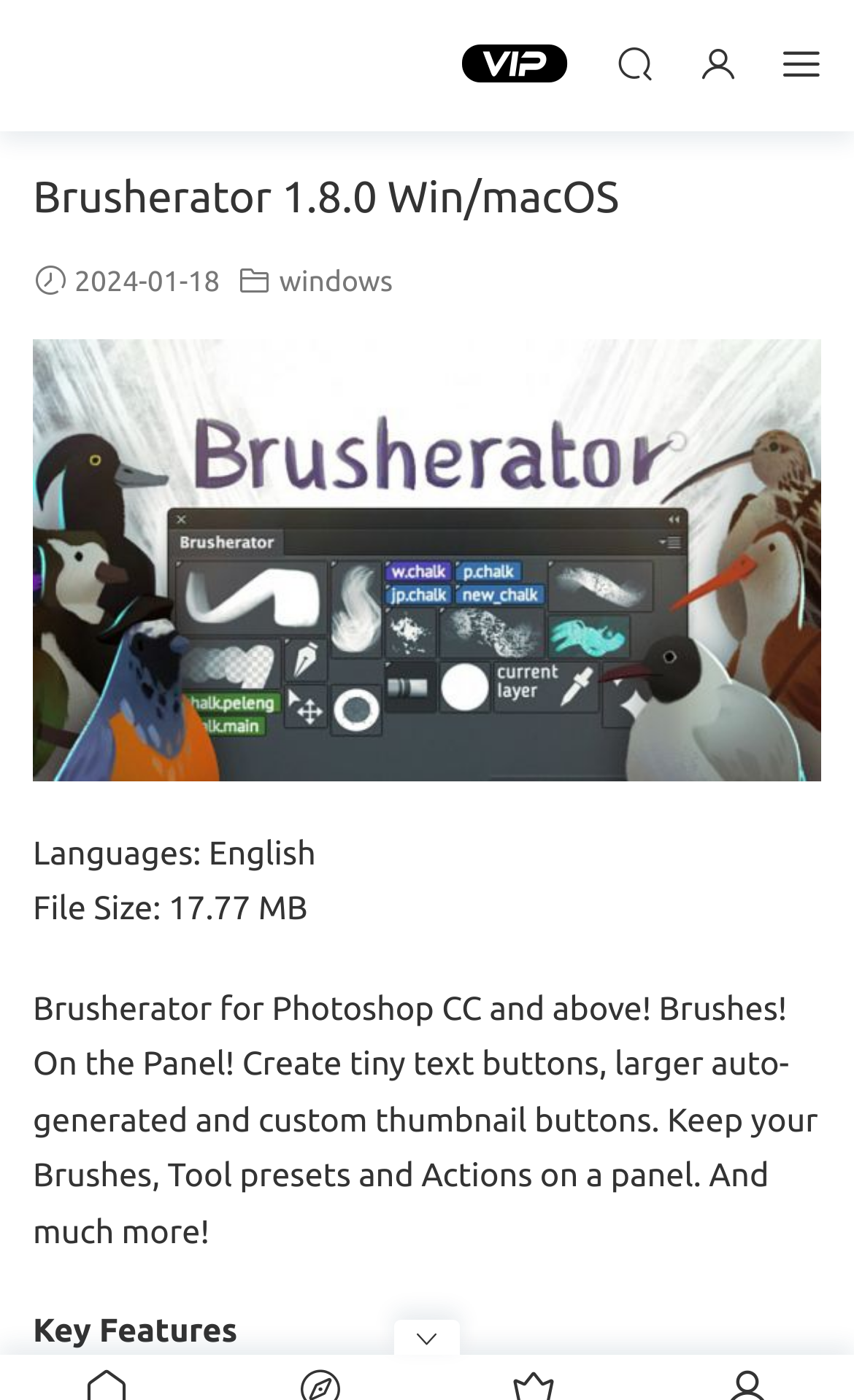What is the platform of the Brusherator software?
Answer the question using a single word or phrase, according to the image.

Windows